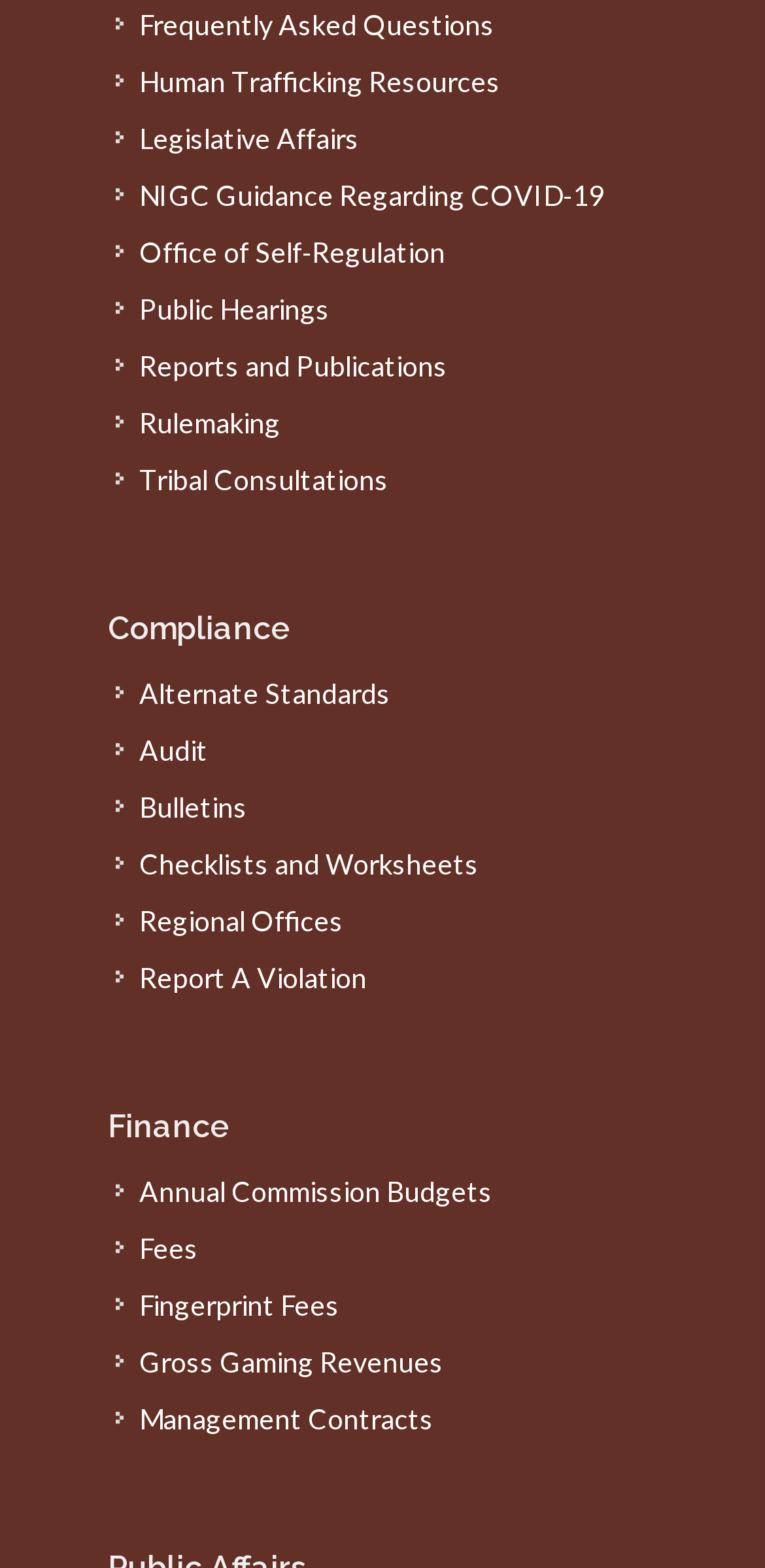Please locate the bounding box coordinates of the element's region that needs to be clicked to follow the instruction: "Read about Human Trafficking Resources". The bounding box coordinates should be provided as four float numbers between 0 and 1, i.e., [left, top, right, bottom].

[0.151, 0.038, 0.662, 0.065]